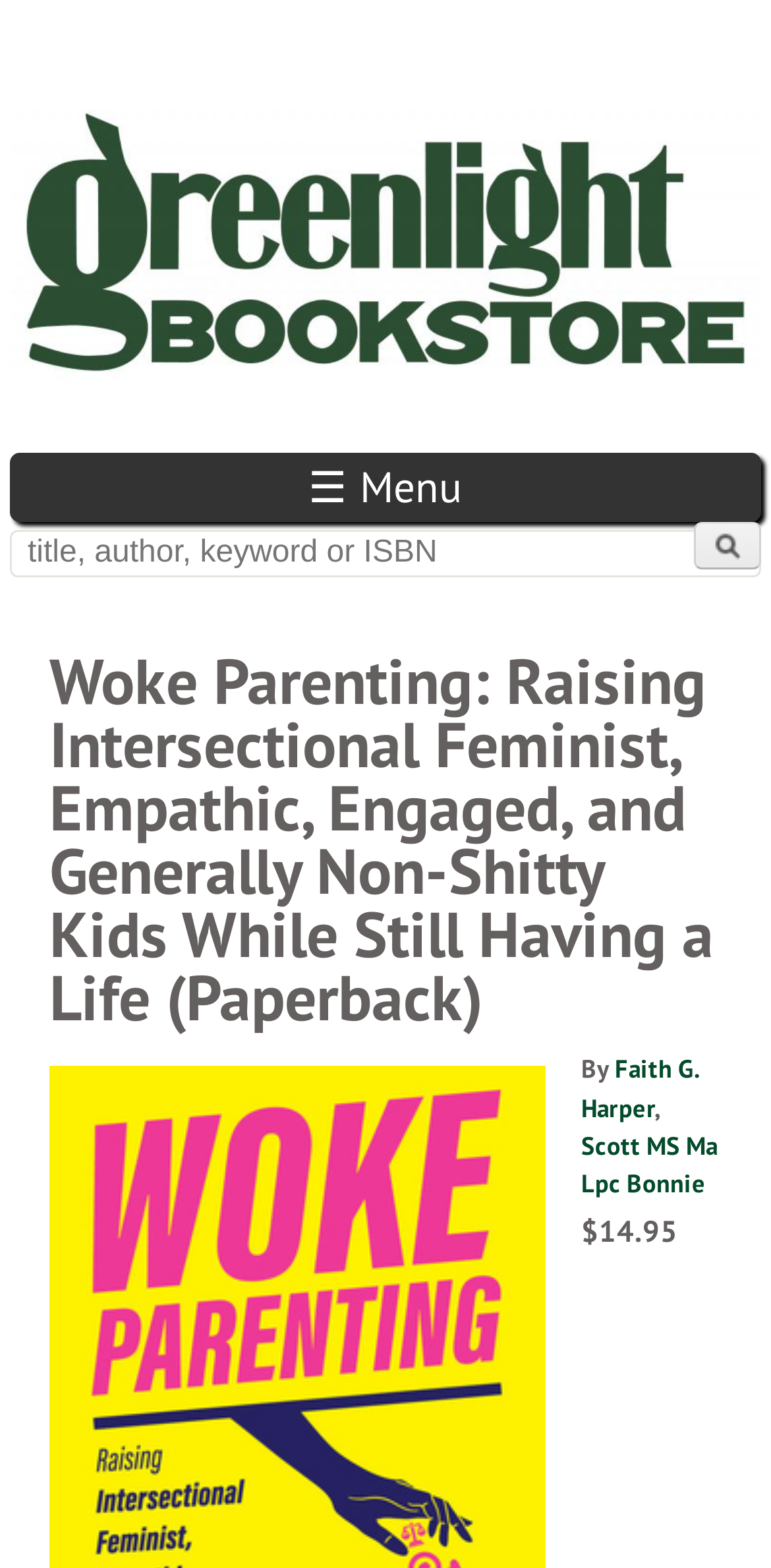Bounding box coordinates must be specified in the format (top-left x, top-left y, bottom-right x, bottom-right y). All values should be floating point numbers between 0 and 1. What are the bounding box coordinates of the UI element described as: Faith G. Harper

[0.754, 0.671, 0.905, 0.717]